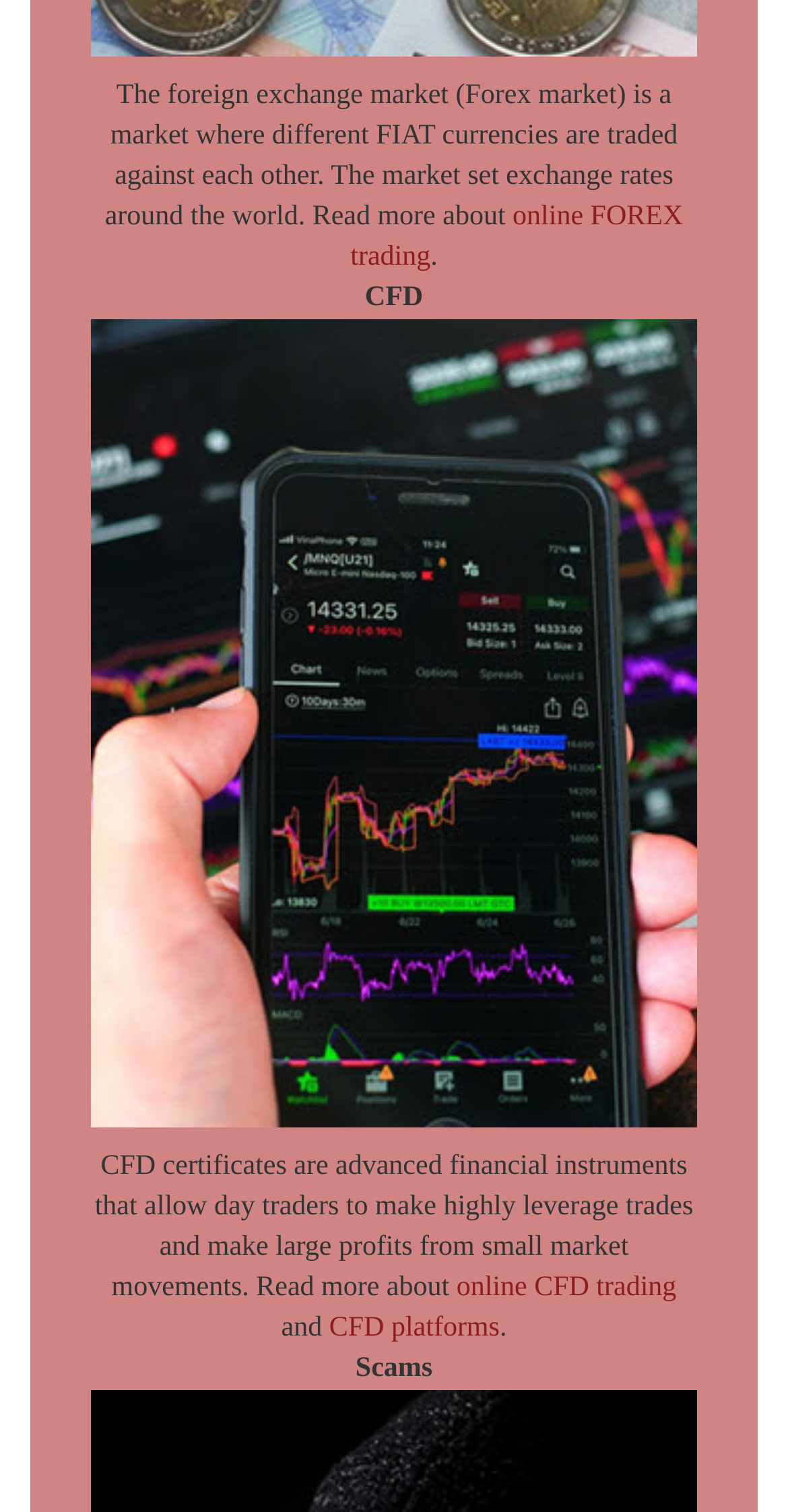What is the relation between CFD and day traders?
Look at the image and answer the question with a single word or phrase.

Day traders use CFD